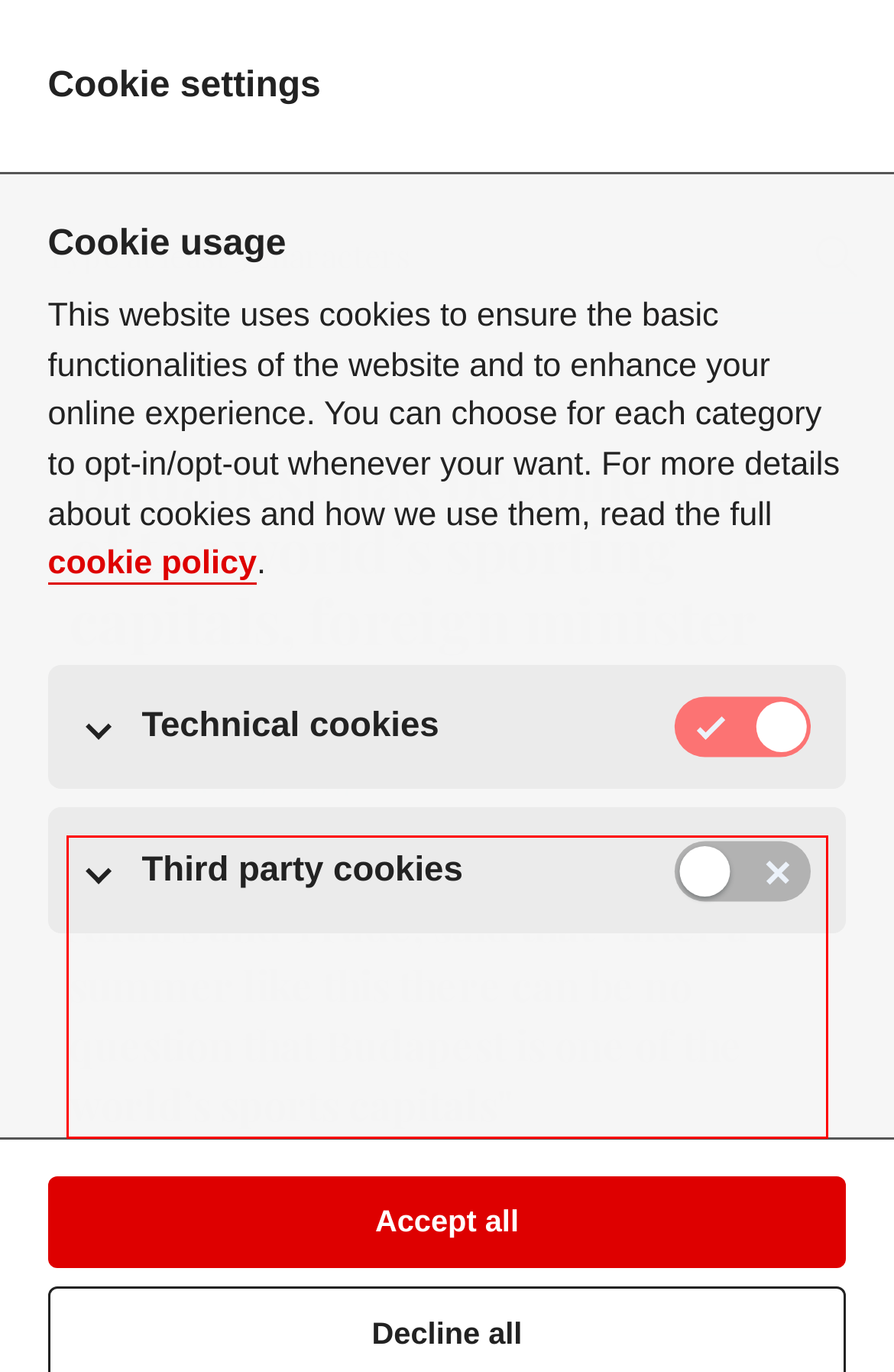Please identify the text within the red rectangular bounding box in the provided webpage screenshot.

Péter Szijjártó, minister of Foreign Affairs and Trade, said that “after a summer like this there can be no question that Budapest is one of the world’s sports capitals"